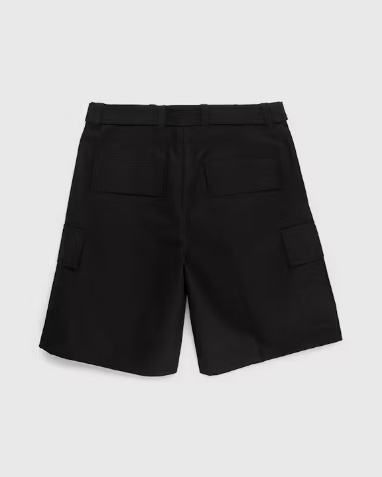What material is the fabric of the shorts made of?
Refer to the image and respond with a one-word or short-phrase answer.

breathable cotton